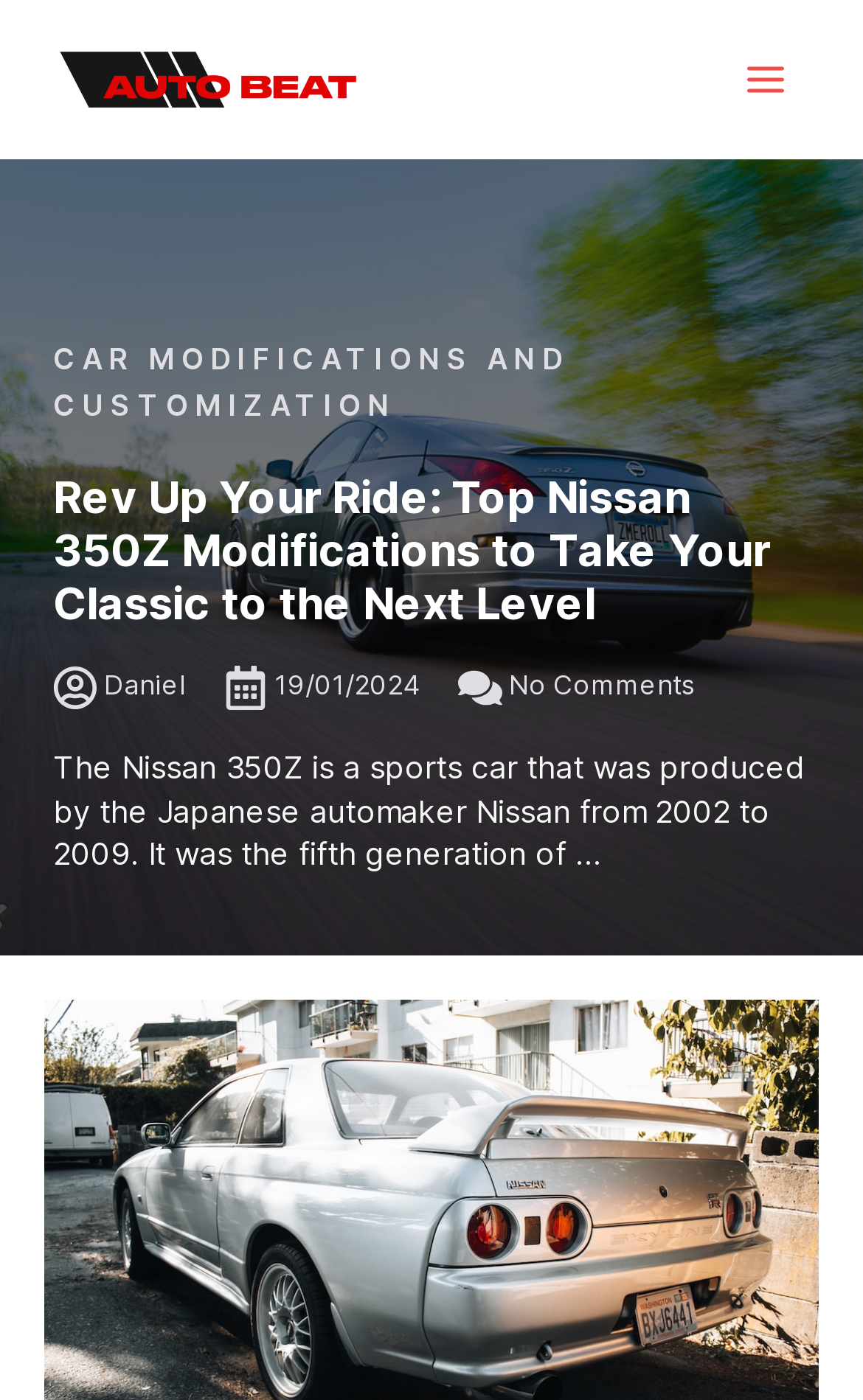Find the bounding box coordinates for the HTML element described in this sentence: "Car Modifications and Customization". Provide the coordinates as four float numbers between 0 and 1, in the format [left, top, right, bottom].

[0.062, 0.243, 0.659, 0.301]